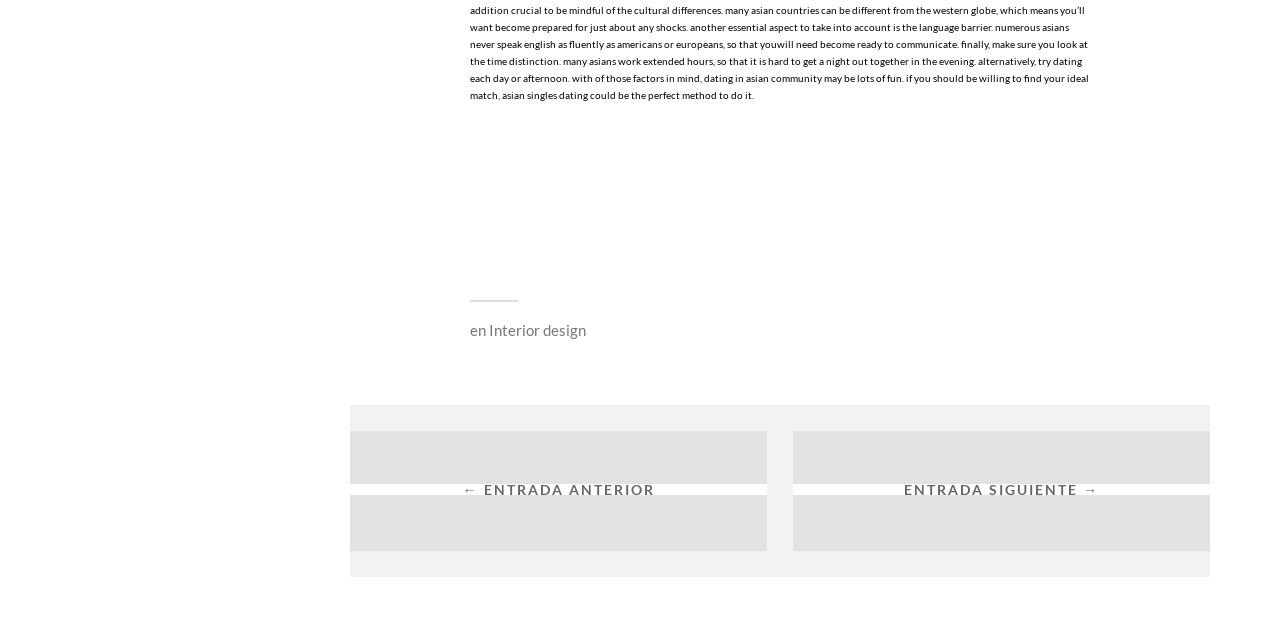What is the purpose of the links '← ENTRADA ANTERIOR' and 'ENTRADA SIGUIENTE →'?
Using the image, respond with a single word or phrase.

Navigation